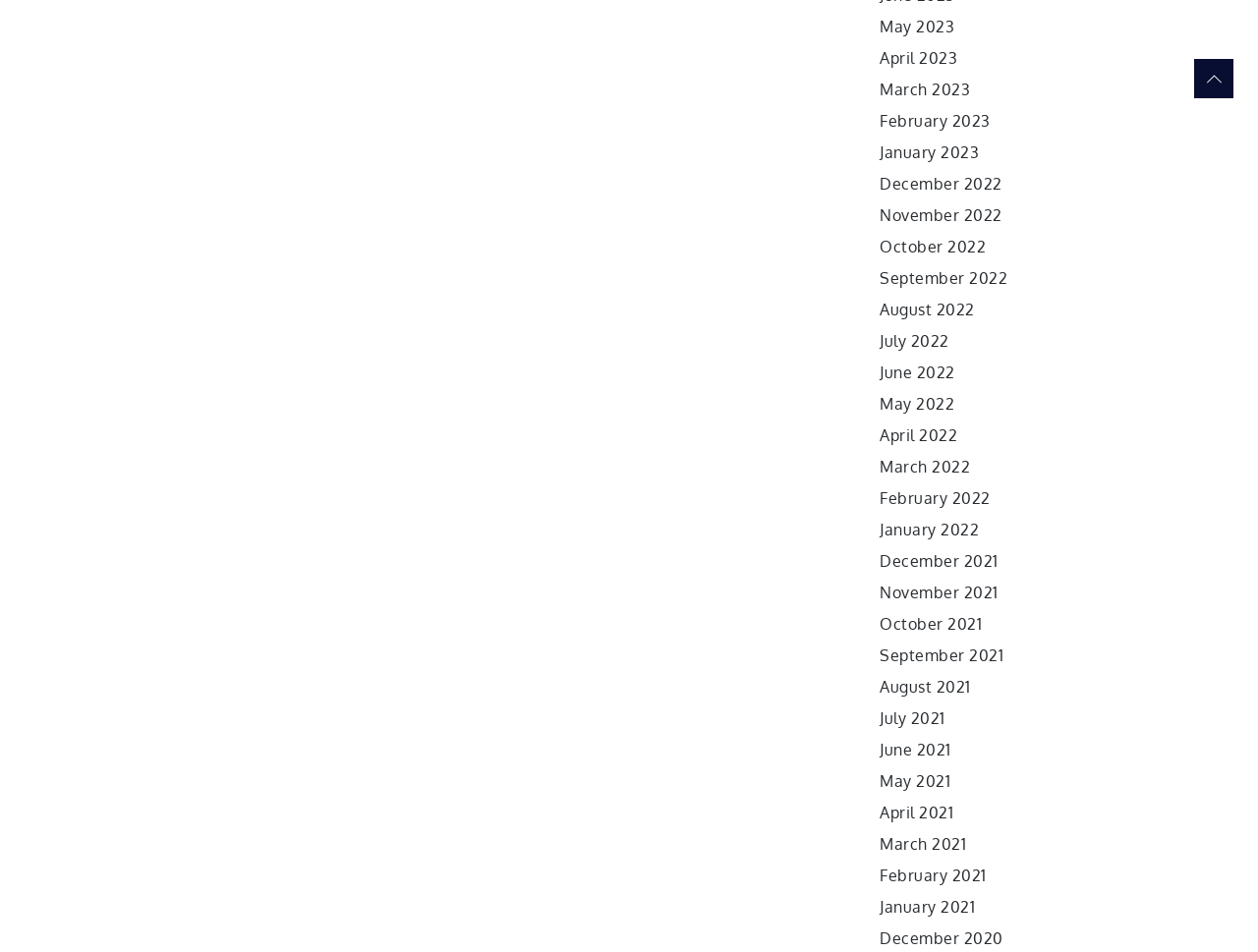Determine the bounding box coordinates of the clickable region to carry out the instruction: "view April 2022".

[0.7, 0.447, 0.761, 0.467]